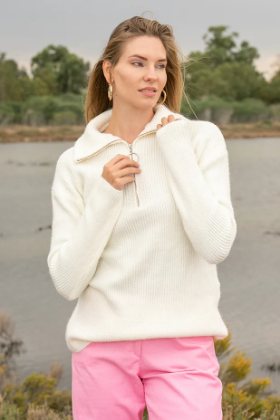What is the color of the model's trousers?
Use the image to answer the question with a single word or phrase.

Soft pink